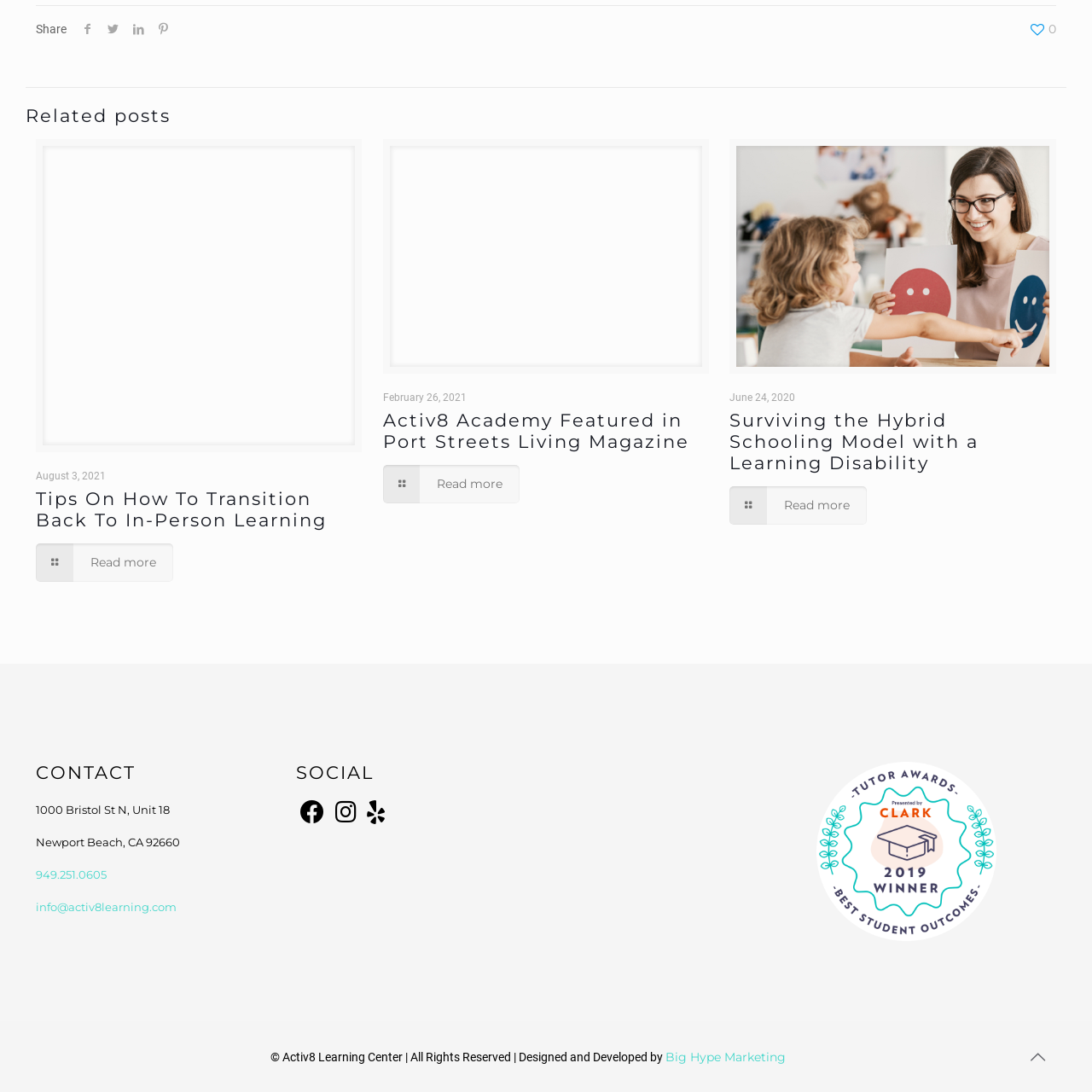Using the information shown in the image, answer the question with as much detail as possible: How many social media links are there?

I counted the number of social media links by looking at the 'SOCIAL' section, which is located at the bottom of the webpage, and it lists three social media links, which are Facebook, Twitter, and Instagram.